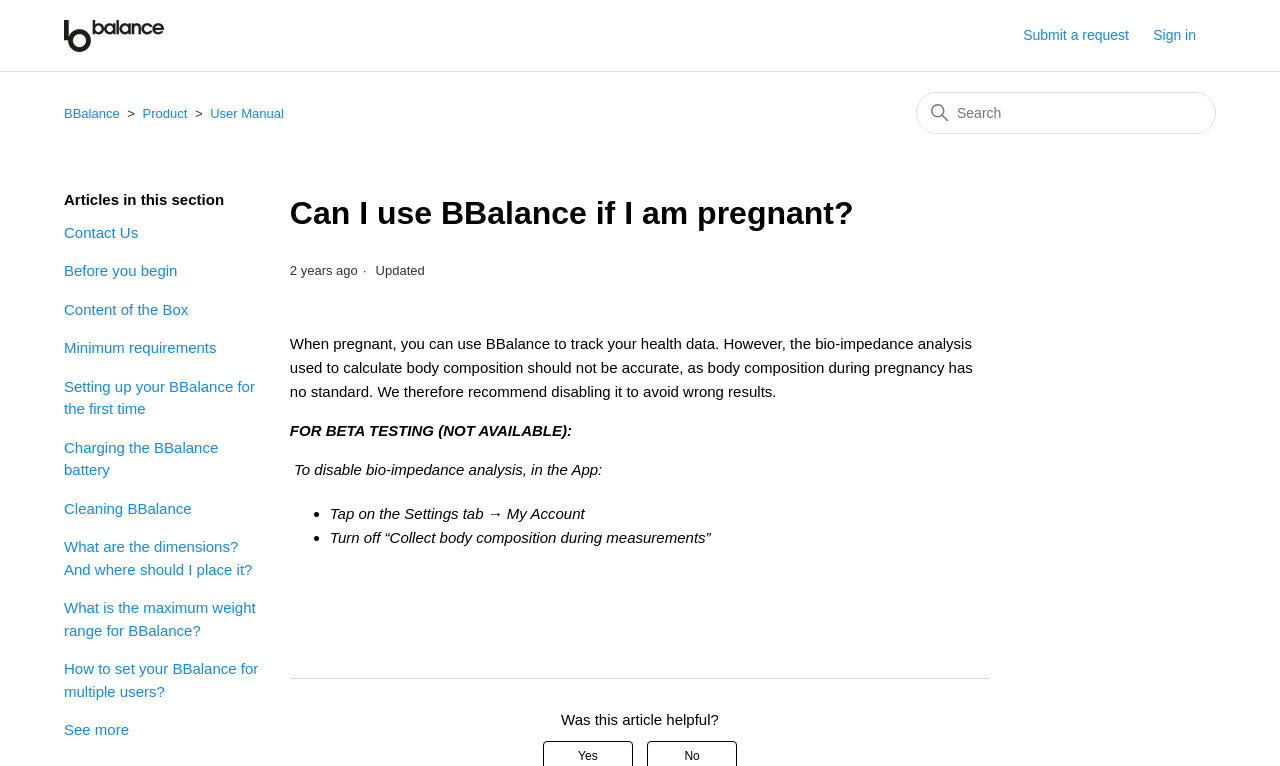What is the purpose of disabling bio-impedance analysis?
Please answer using one word or phrase, based on the screenshot.

To avoid wrong results